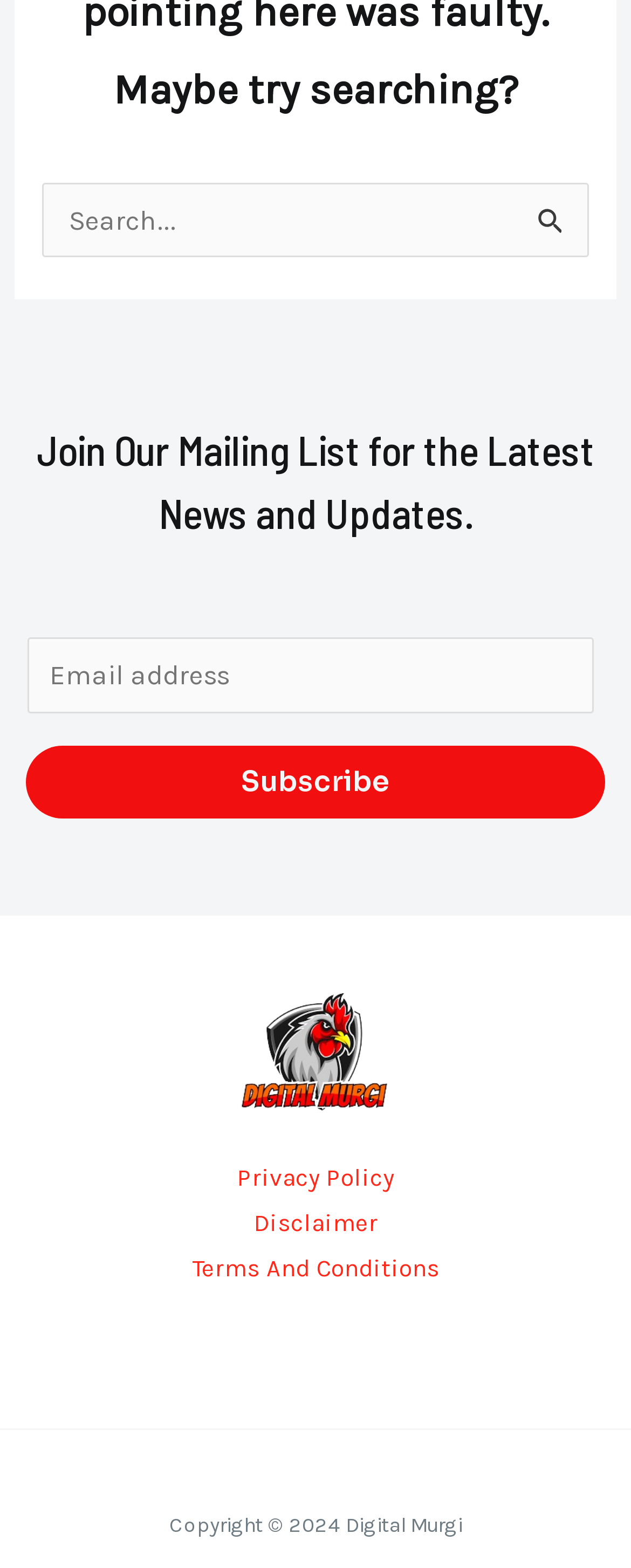Using the description "Search", predict the bounding box of the relevant HTML element.

[0.85, 0.13, 0.894, 0.154]